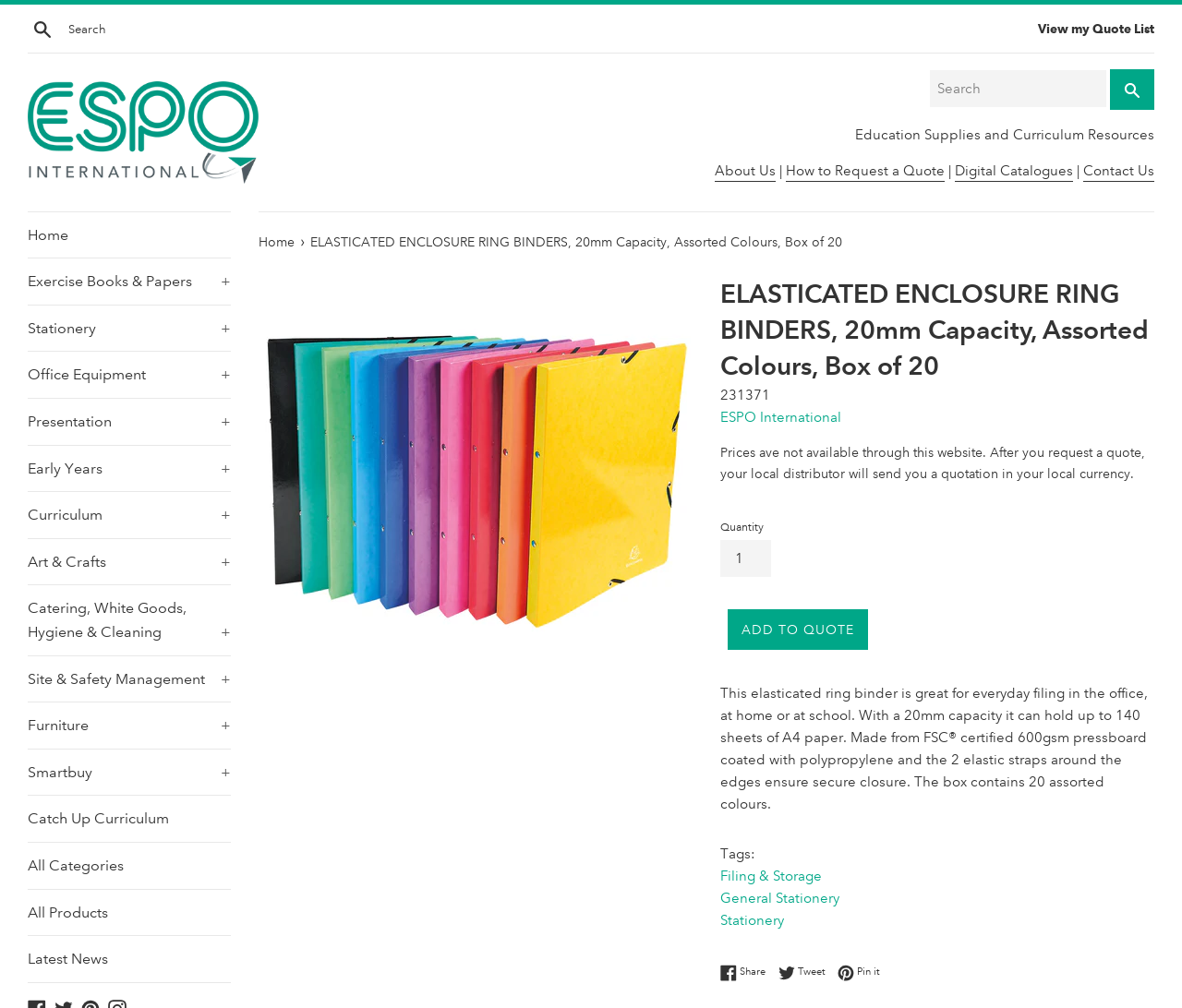Find the bounding box coordinates for the area you need to click to carry out the instruction: "Add to quote". The coordinates should be four float numbers between 0 and 1, indicated as [left, top, right, bottom].

[0.616, 0.604, 0.734, 0.645]